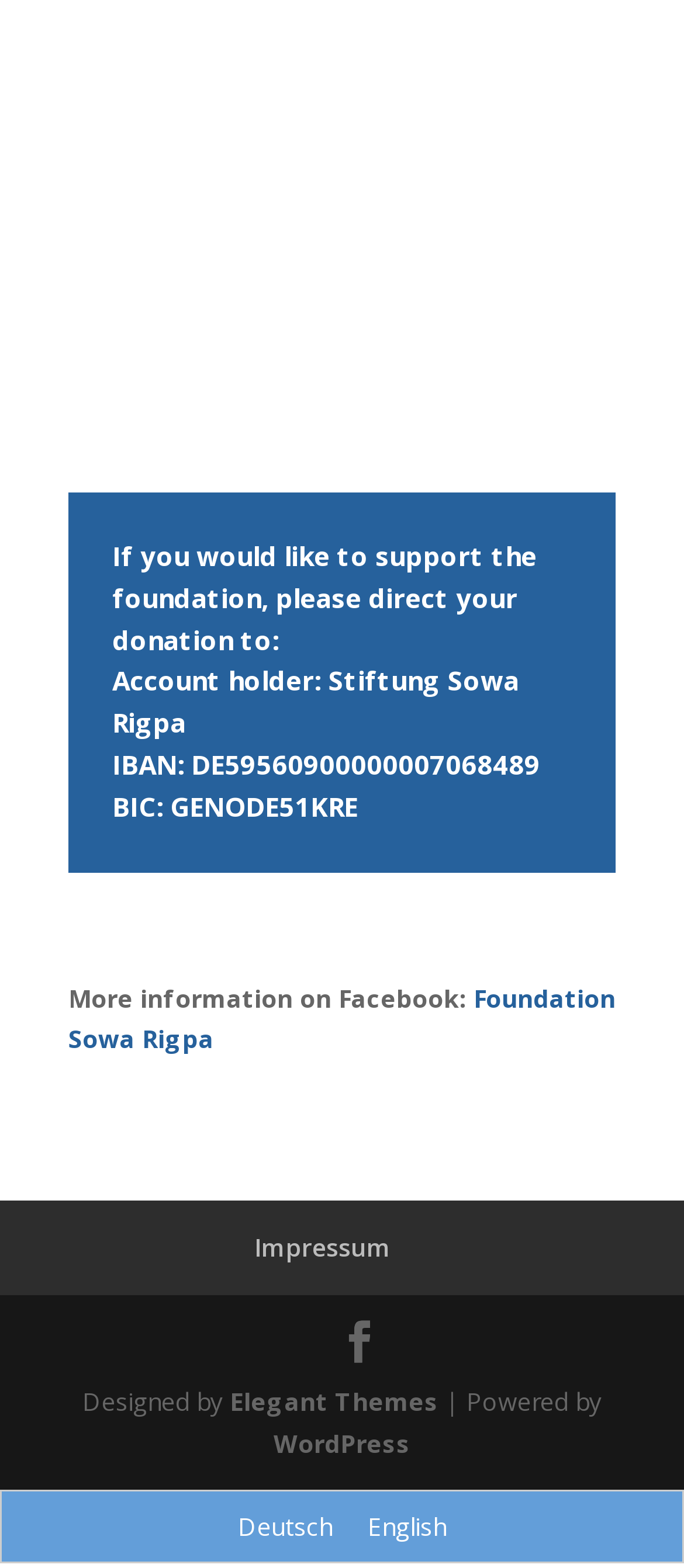Consider the image and give a detailed and elaborate answer to the question: 
What is the theme provider of the website?

I found the theme provider of the website by looking at the link element with the text 'Elegant Themes' at coordinates [0.336, 0.883, 0.641, 0.904].